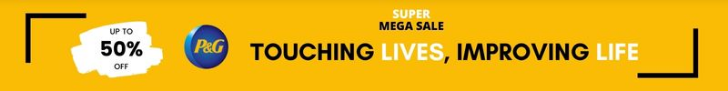Explain the image with as much detail as possible.

The image showcases a vibrant advertisement for a major sale event by Procter & Gamble (P&G). Set against a bold yellow backdrop, the promotional banner emphasizes significant discounts, stating "UP TO 50% OFF," which is prominently displayed in a white, dynamic speech bubble design. Centrally featured is the recognizable P&G logo, highlighting the brand's focus on enhancing the quality of life. The slogan, "TOUCHING LIVES, IMPROVING LIFE," is presented in sleek, black typography, further reinforcing the brand's commitment to customer satisfaction and well-being. This striking visual captures the essence of a super mega sale, aimed at enticing customers with attractive offers.